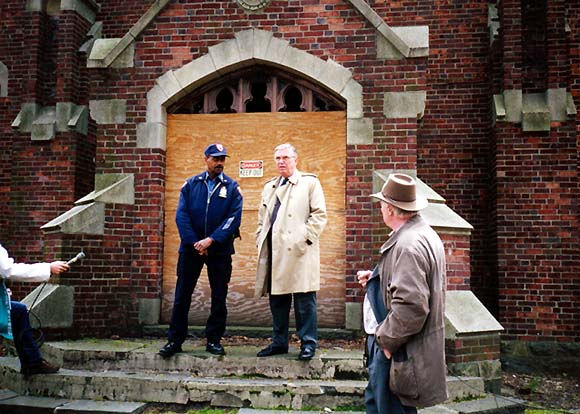In what year was the Catholic chapel built?
Carefully analyze the image and provide a detailed answer to the question.

According to the caption, the Catholic chapel was built in 1931 to replace an earlier chapel on Hart Island established in 1890, providing the specific year of the chapel's construction.